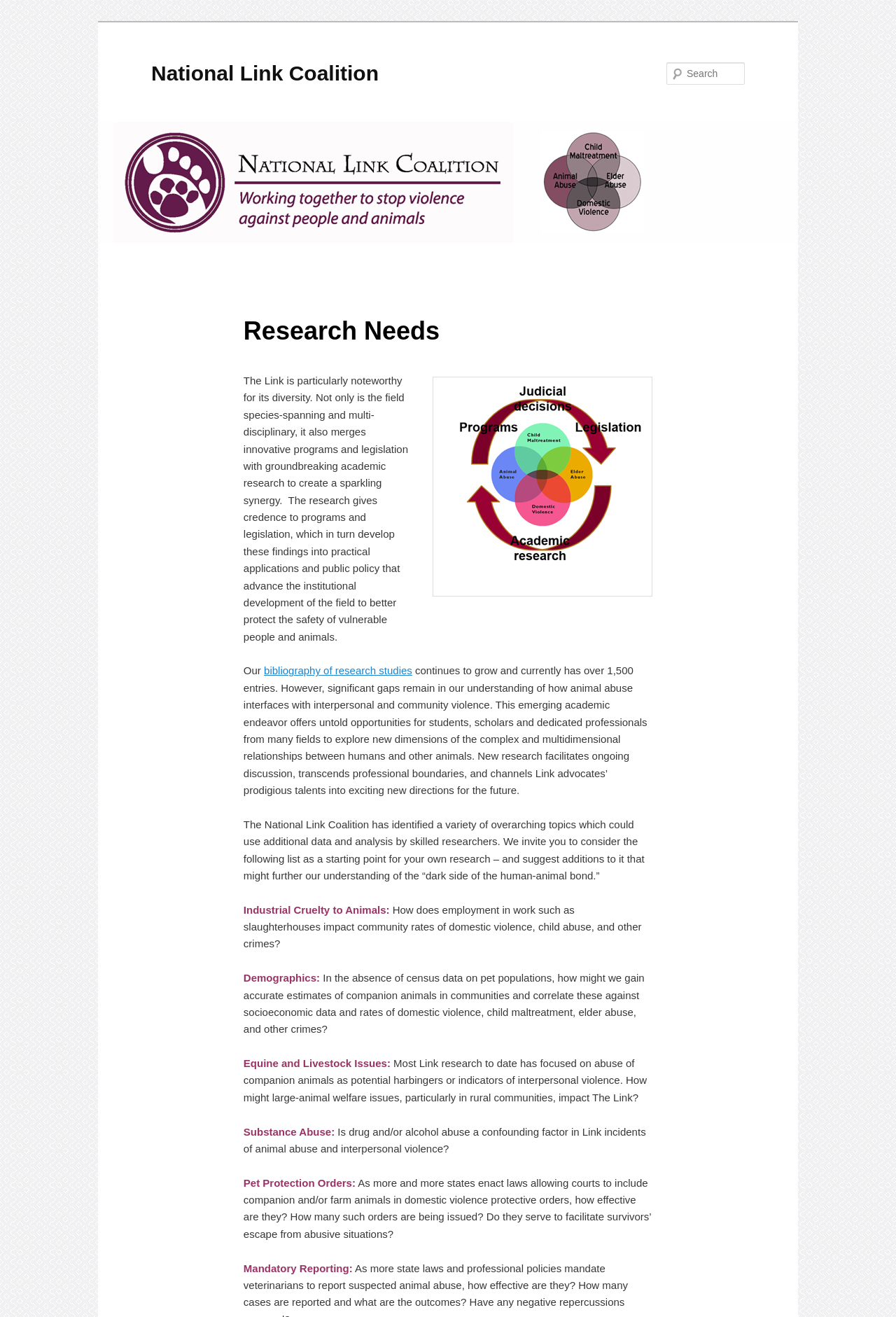What is the name of the organization?
Give a thorough and detailed response to the question.

The name of the organization can be found in the heading element with the text 'National Link Coalition' which is located at the top of the webpage.